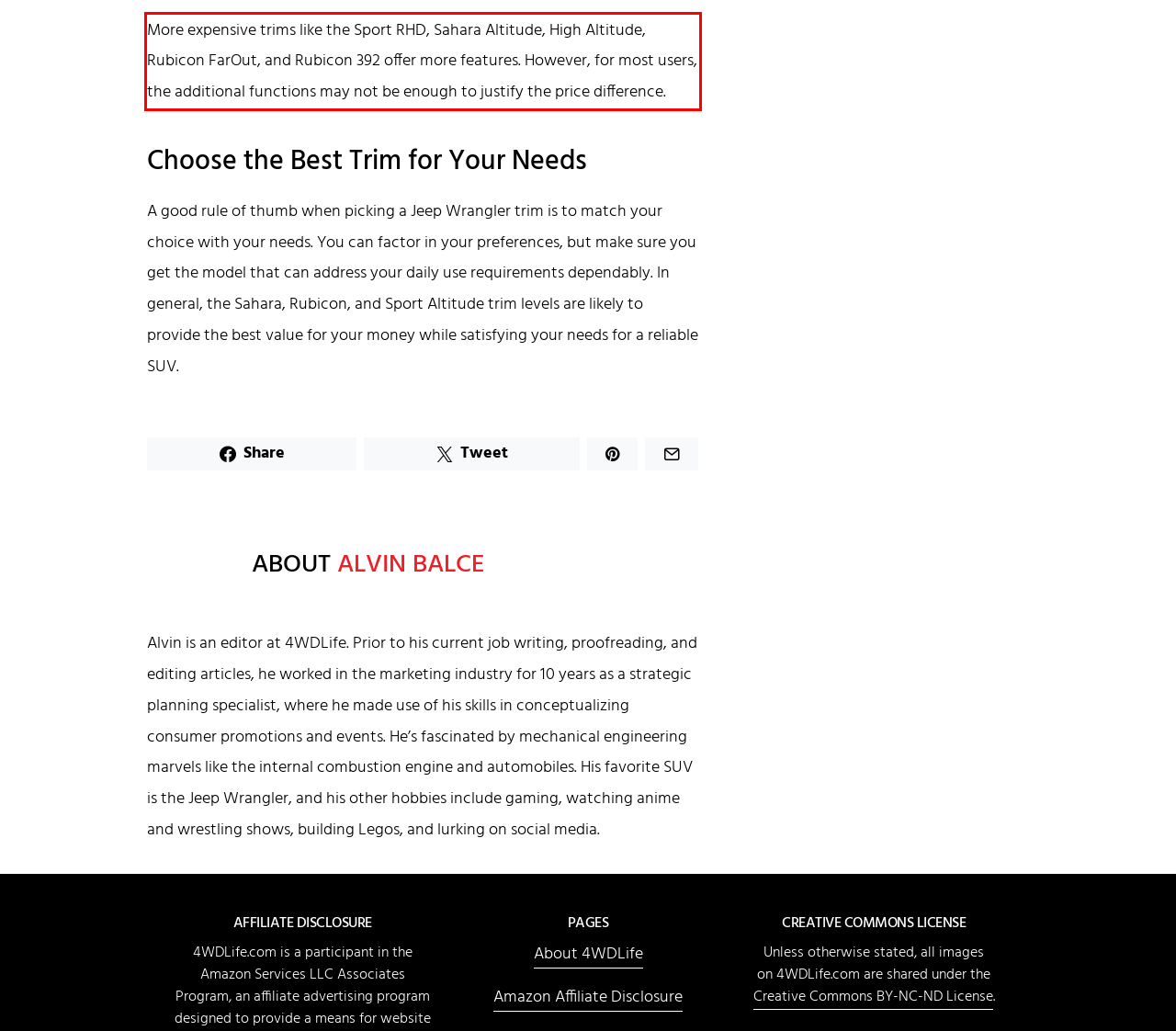From the given screenshot of a webpage, identify the red bounding box and extract the text content within it.

More expensive trims like the Sport RHD, Sahara Altitude, High Altitude, Rubicon FarOut, and Rubicon 392 offer more features. However, for most users, the additional functions may not be enough to justify the price difference.